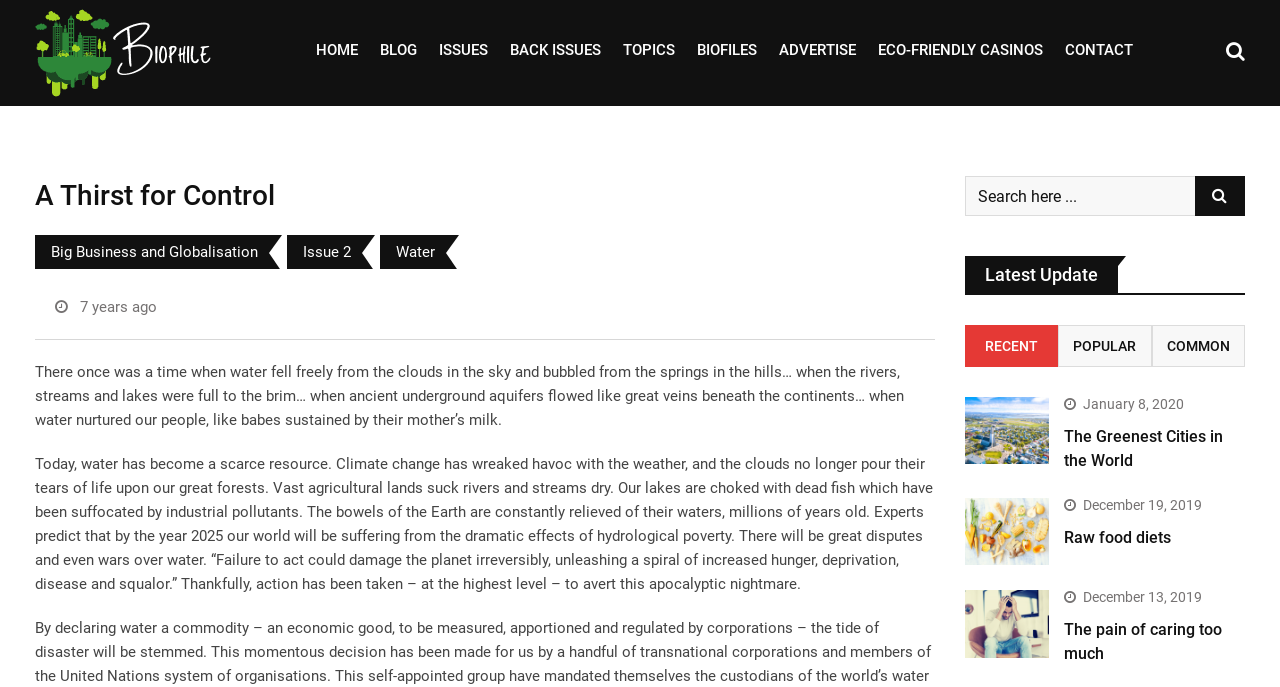Identify the bounding box coordinates for the element that needs to be clicked to fulfill this instruction: "Click on the 'The Greenest Cities in the World' link". Provide the coordinates in the format of four float numbers between 0 and 1: [left, top, right, bottom].

[0.754, 0.578, 0.82, 0.676]